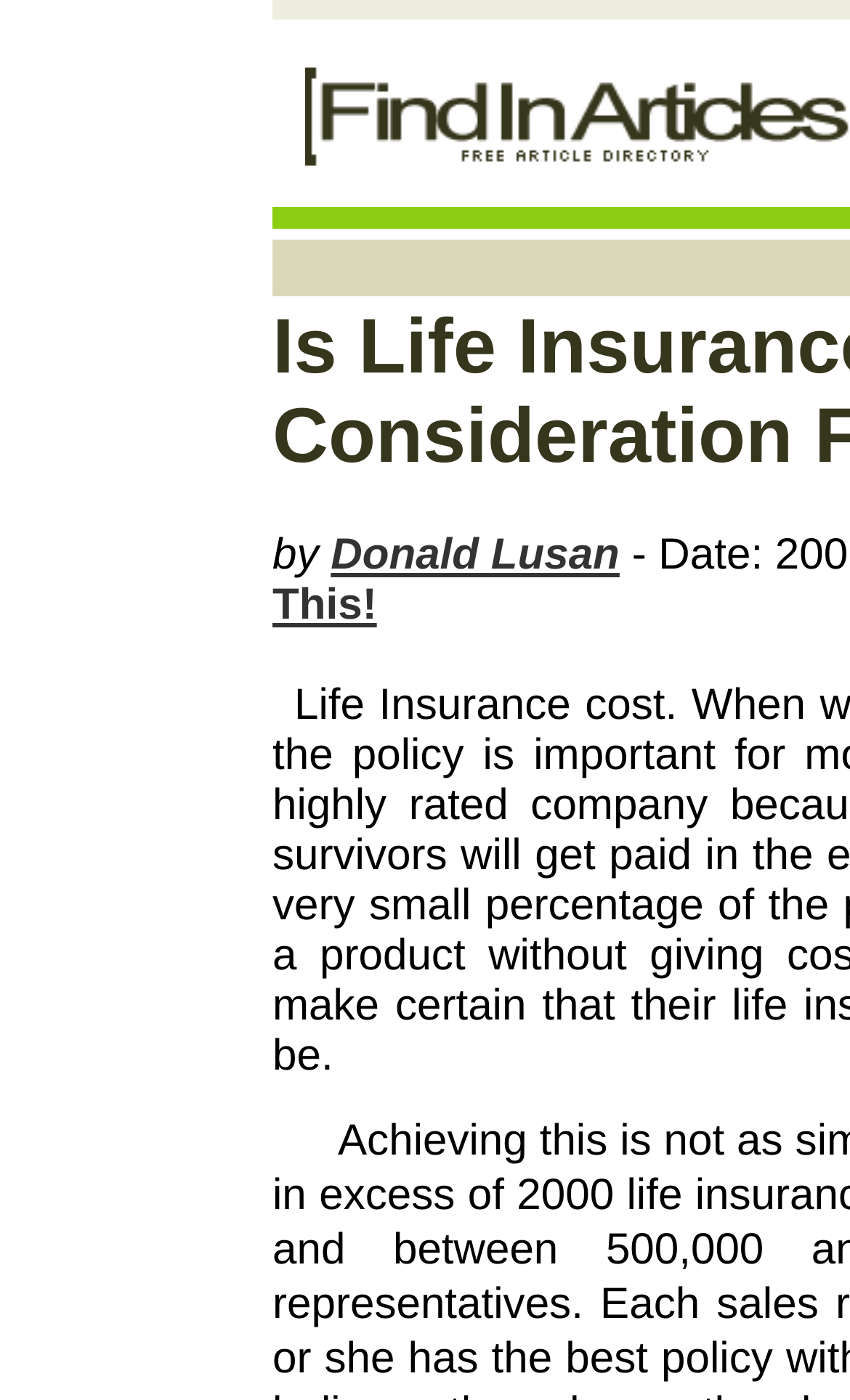Extract the bounding box coordinates for the HTML element that matches this description: "Website Sign In". The coordinates should be four float numbers between 0 and 1, i.e., [left, top, right, bottom].

None